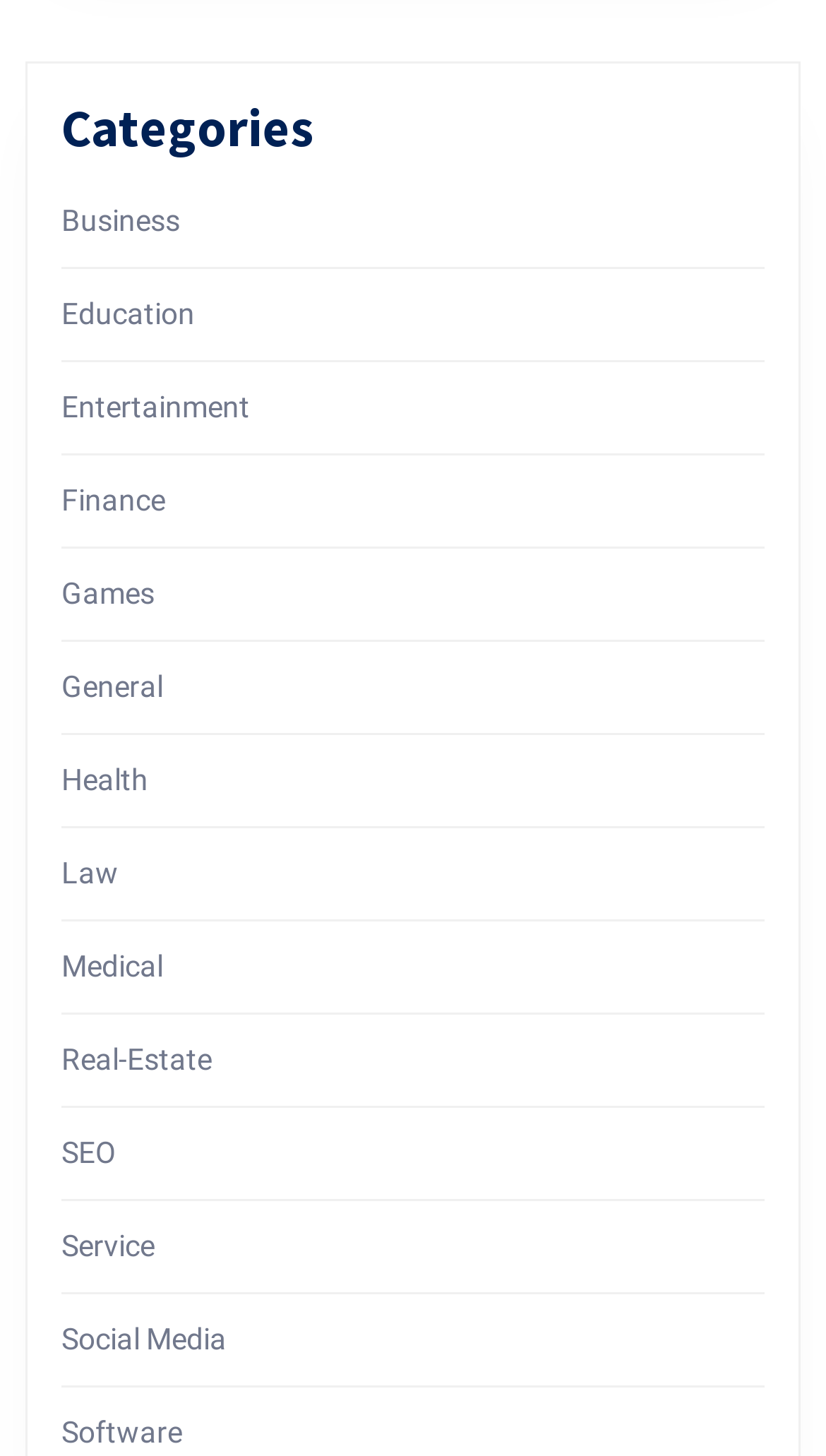Is there a category for Technology?
Please provide a comprehensive answer based on the visual information in the image.

Although there are categories like Software and SEO, there is no specific category listed as 'Technology' on this webpage.